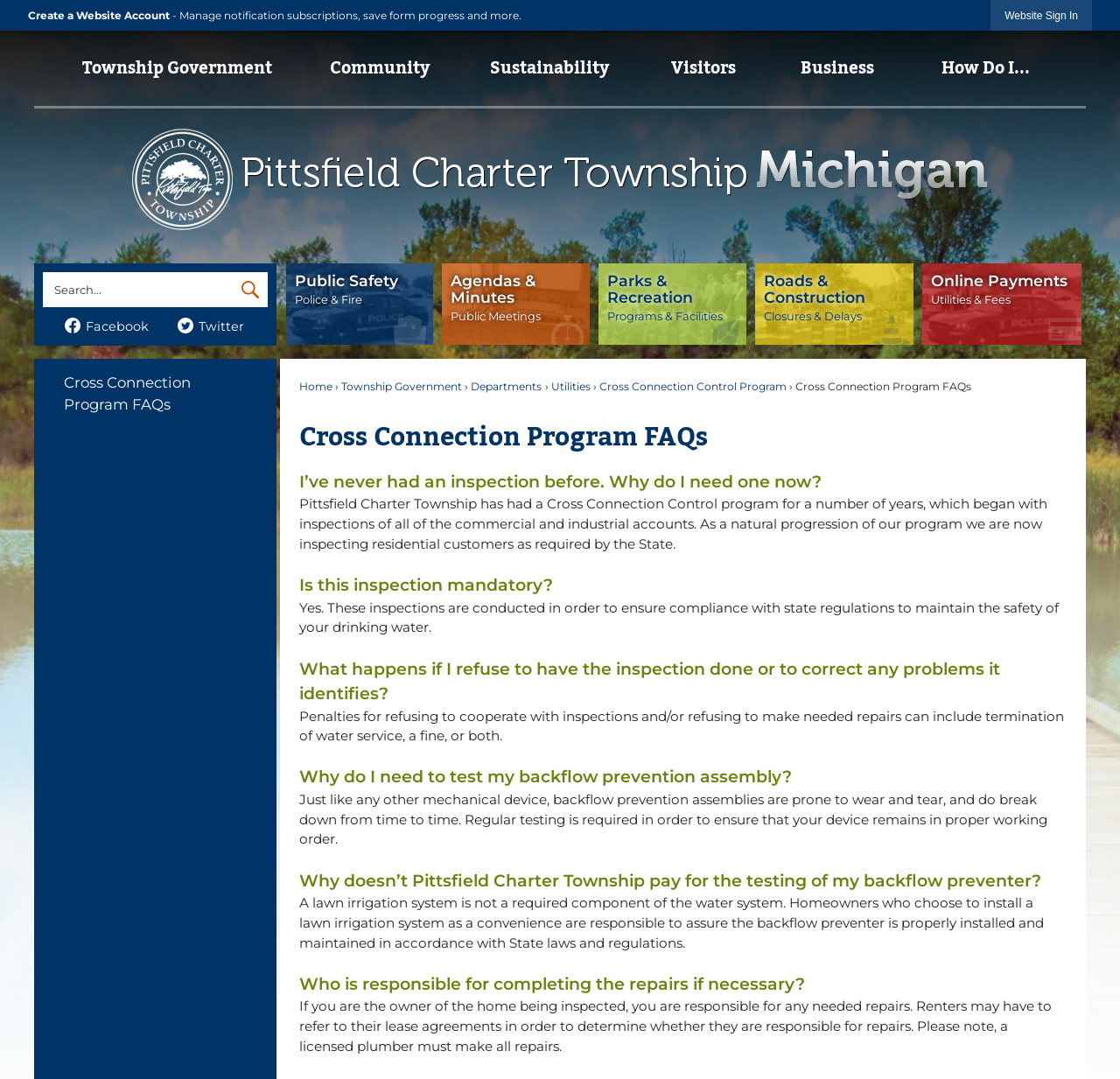Why are residential customers being inspected now?
Please answer the question with as much detail as possible using the screenshot.

According to the FAQ section, residential customers are being inspected now because it is a natural progression of the Cross Connection Control program, which is required by the State.